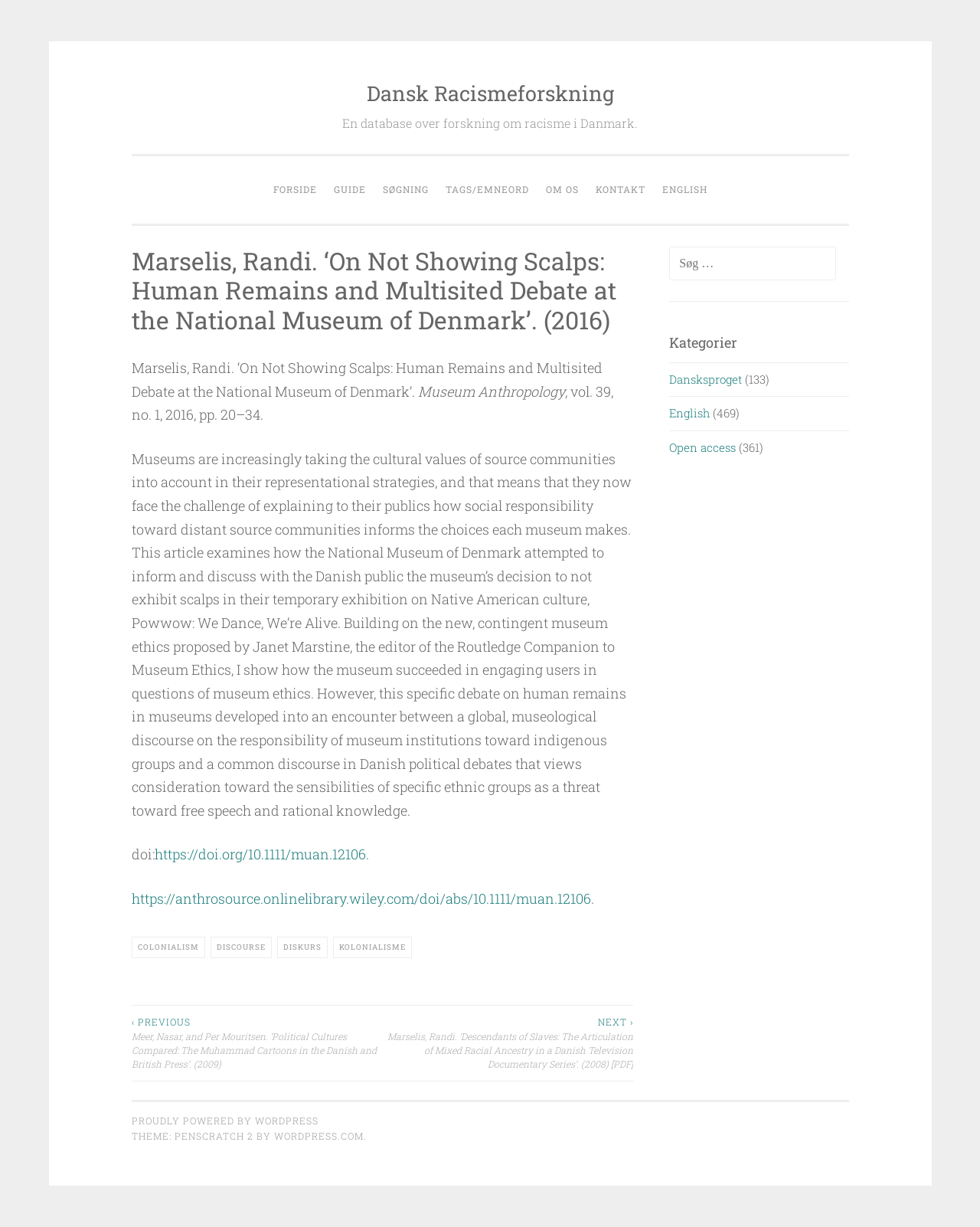Find the bounding box coordinates of the element to click in order to complete this instruction: "Read the article 'Marselis, Randi. ‘On Not Showing Scalps: Human Remains and Multisited Debate at the National Museum of Denmark’. (2016)'". The bounding box coordinates must be four float numbers between 0 and 1, denoted as [left, top, right, bottom].

[0.134, 0.201, 0.646, 0.273]